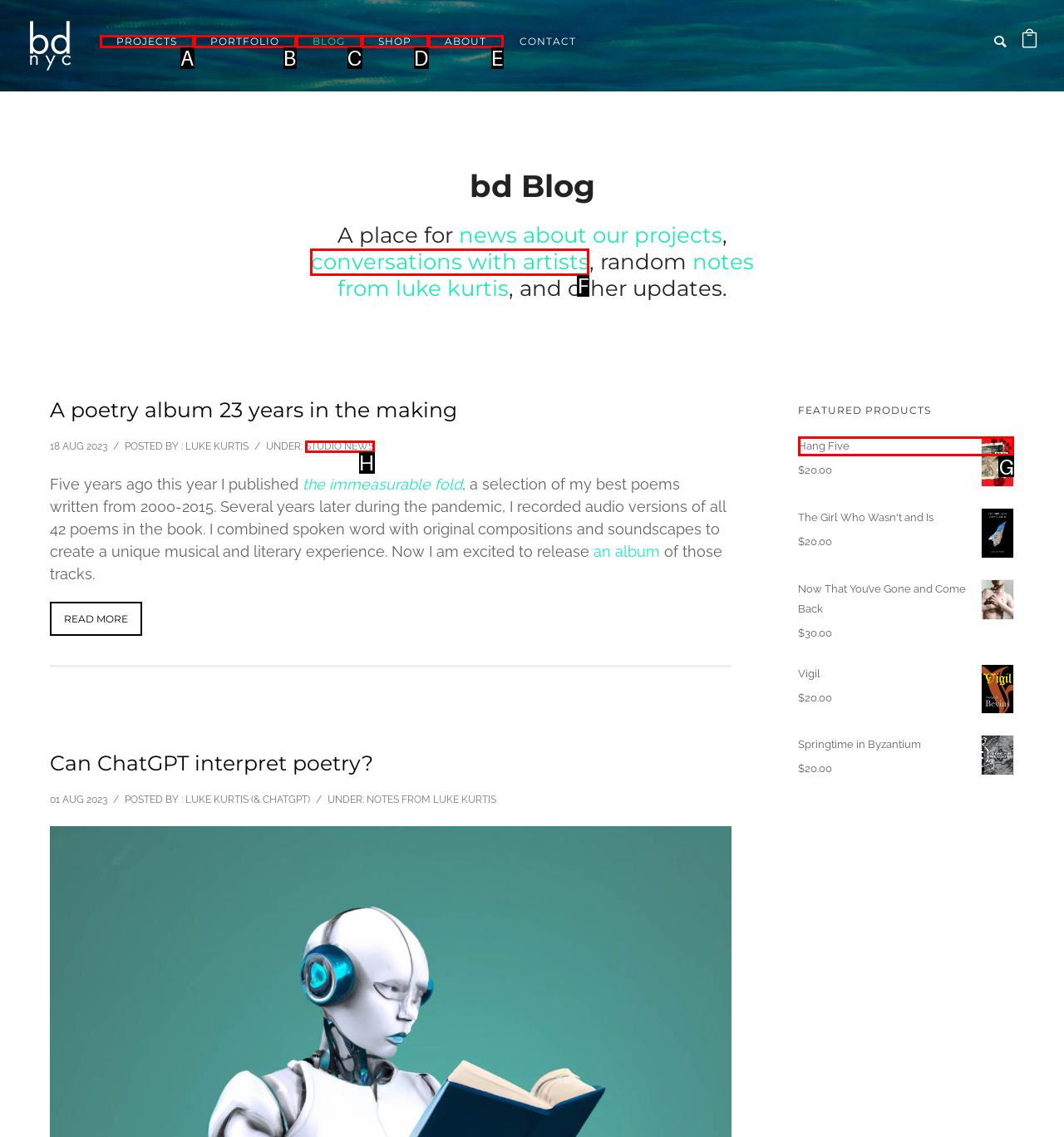Determine which option should be clicked to carry out this task: buy the product 'Hang Five'
State the letter of the correct choice from the provided options.

G